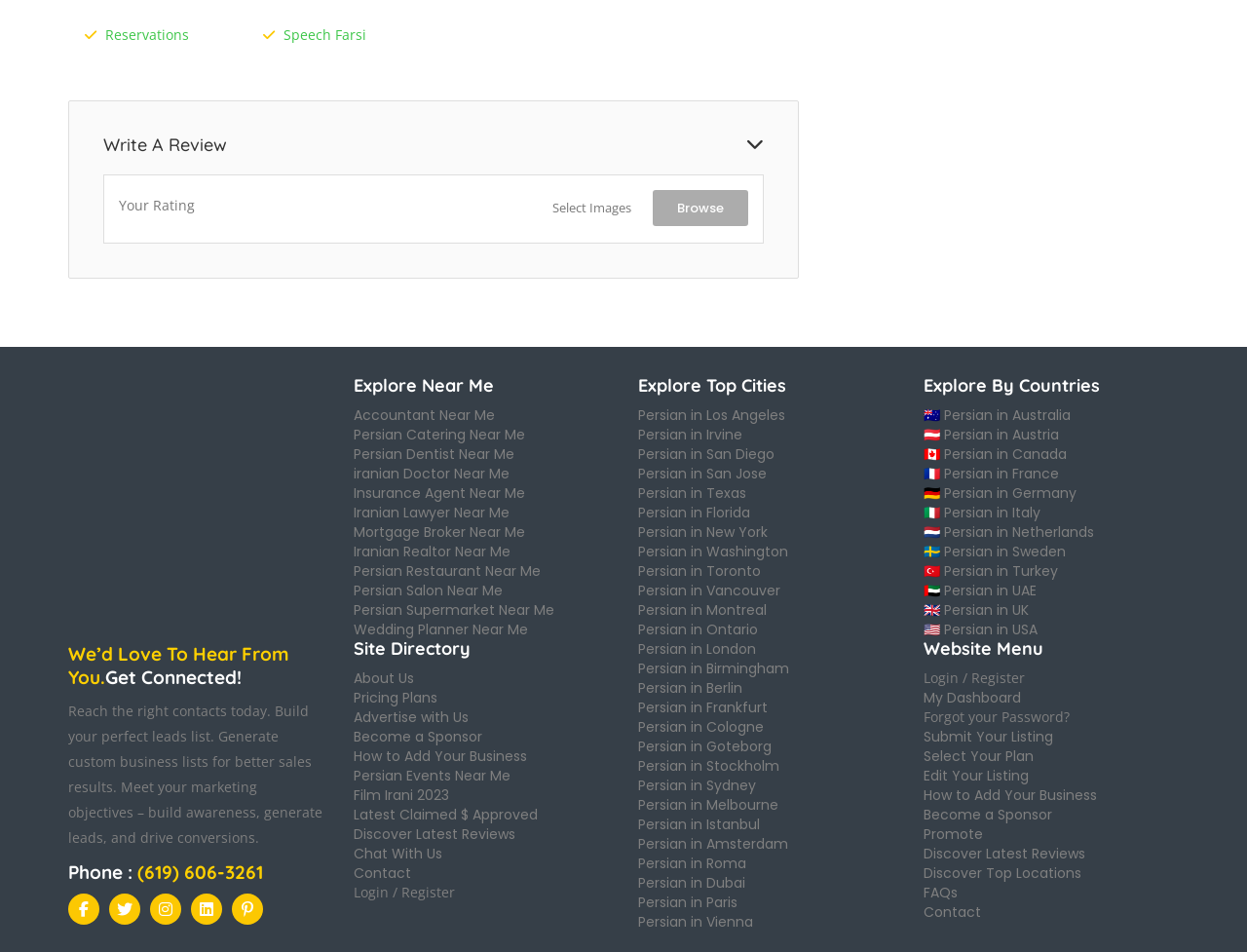Find the bounding box coordinates for the UI element that matches this description: "How to Add Your Business".

[0.74, 0.825, 0.879, 0.845]